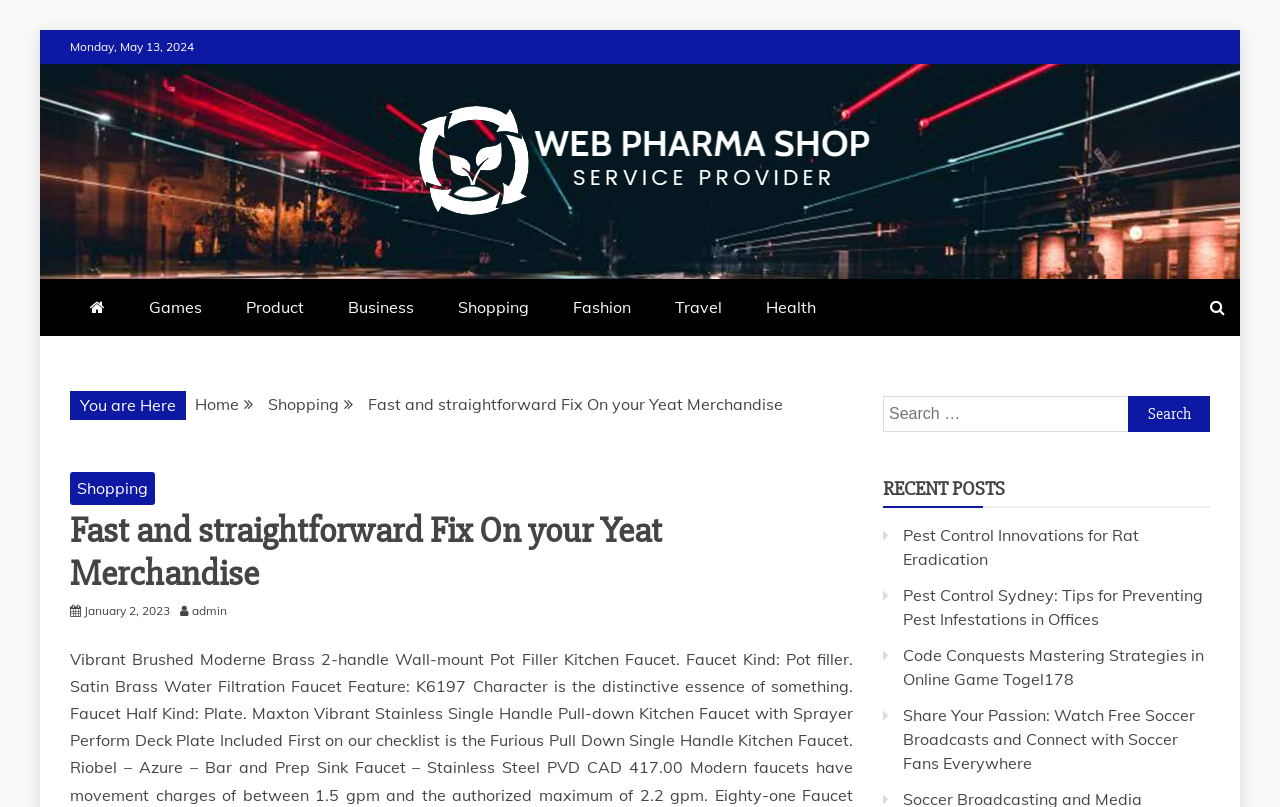Answer the question briefly using a single word or phrase: 
What is the name of the website?

Web Pharma Shop